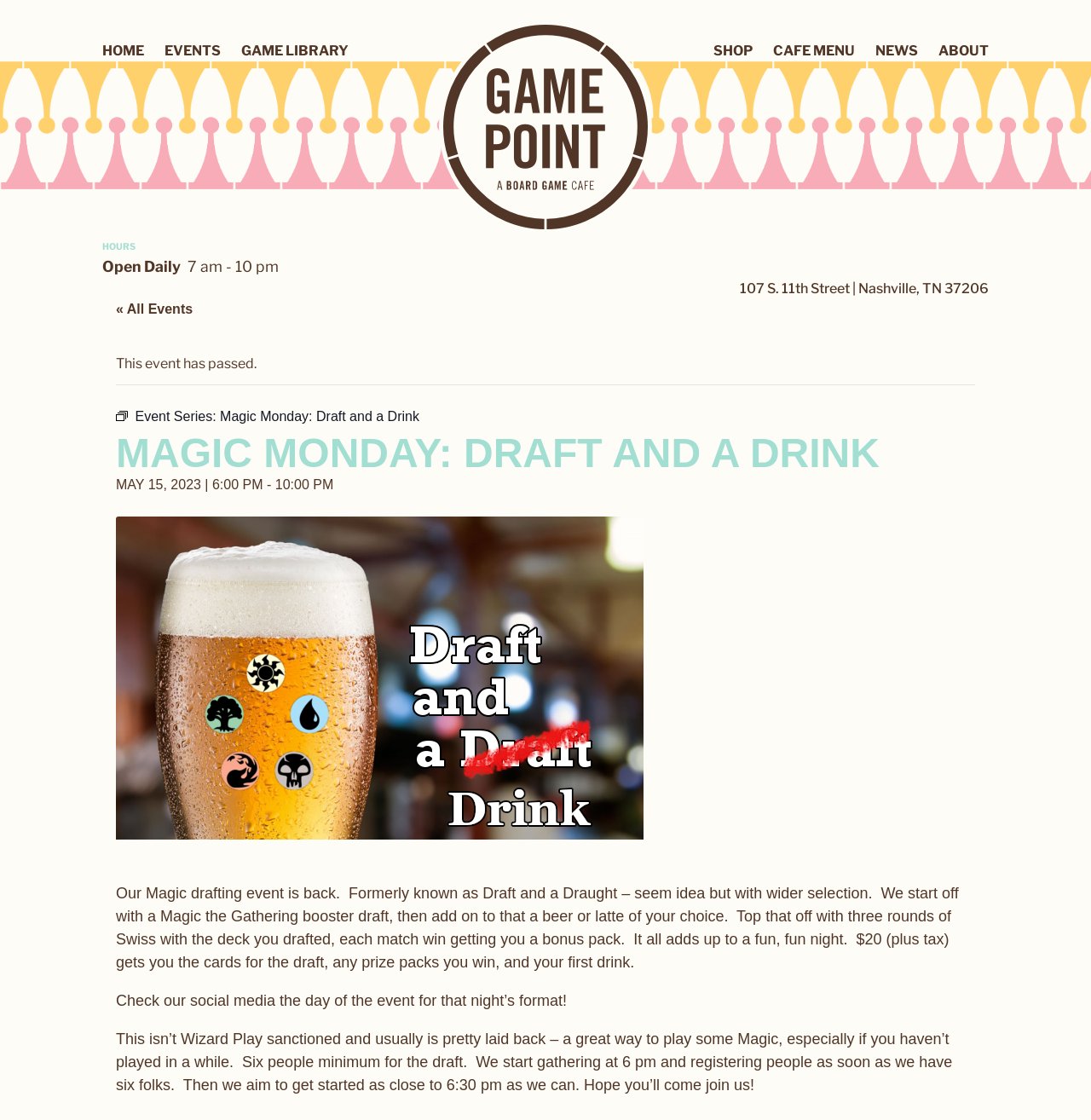Please determine the heading text of this webpage.

MAGIC MONDAY: DRAFT AND A DRINK